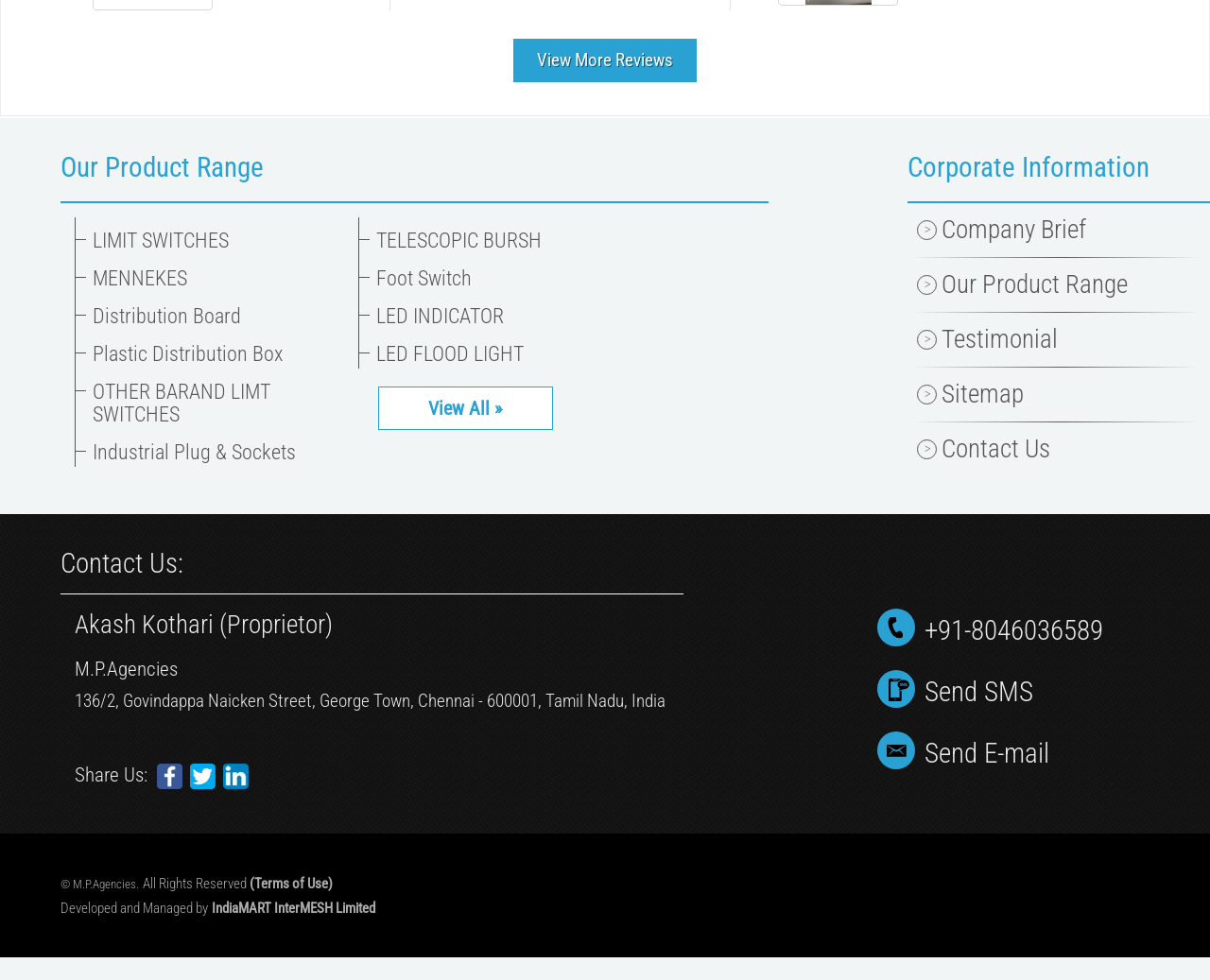With reference to the image, please provide a detailed answer to the following question: What are the product categories?

The product categories can be found in the middle section of the webpage, where there are links to different product ranges such as LIMIT SWITCHES, MENNEKES, Distribution Board, and more.